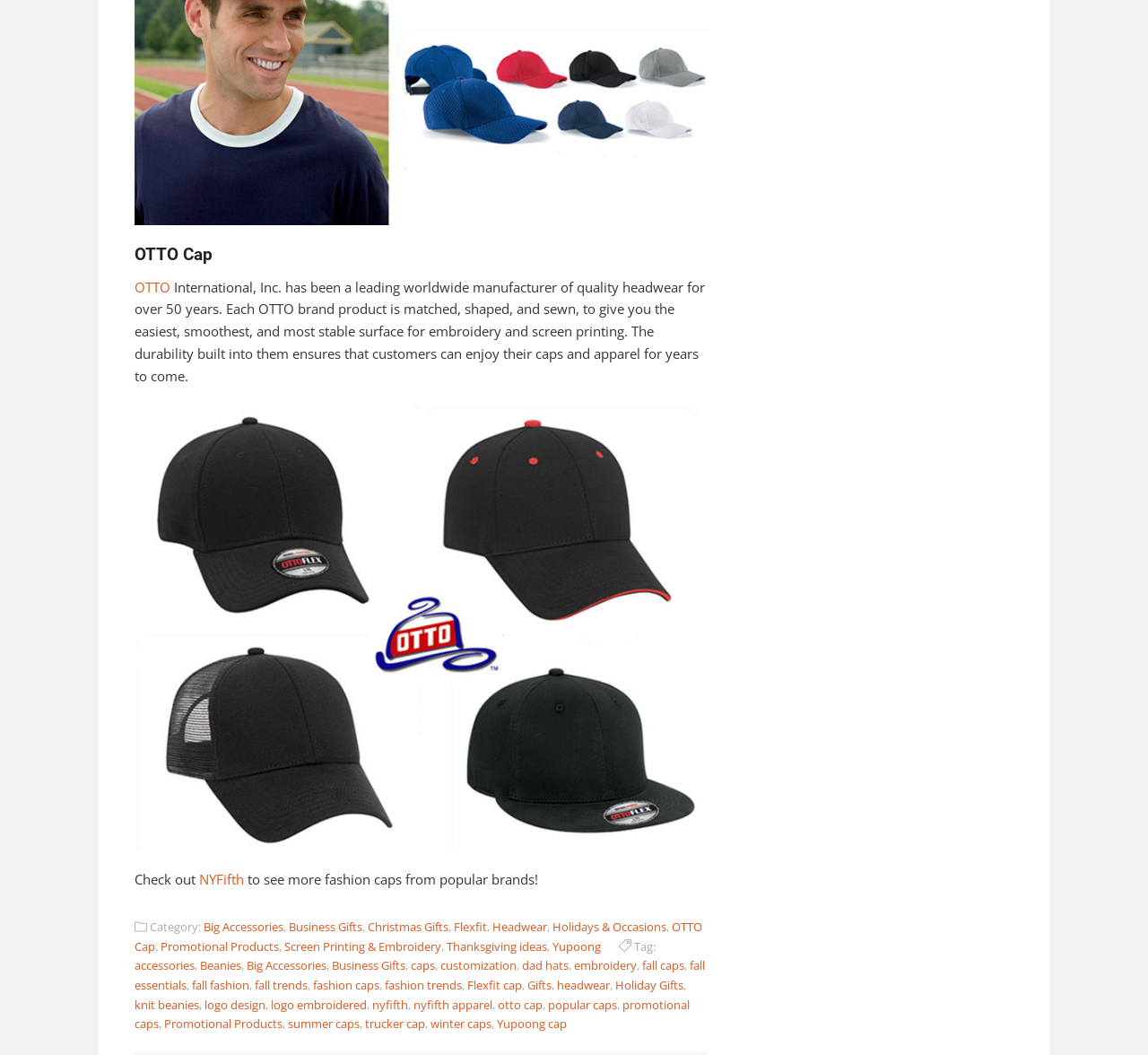Indicate the bounding box coordinates of the clickable region to achieve the following instruction: "Read about OTTO brand products."

[0.117, 0.263, 0.614, 0.365]